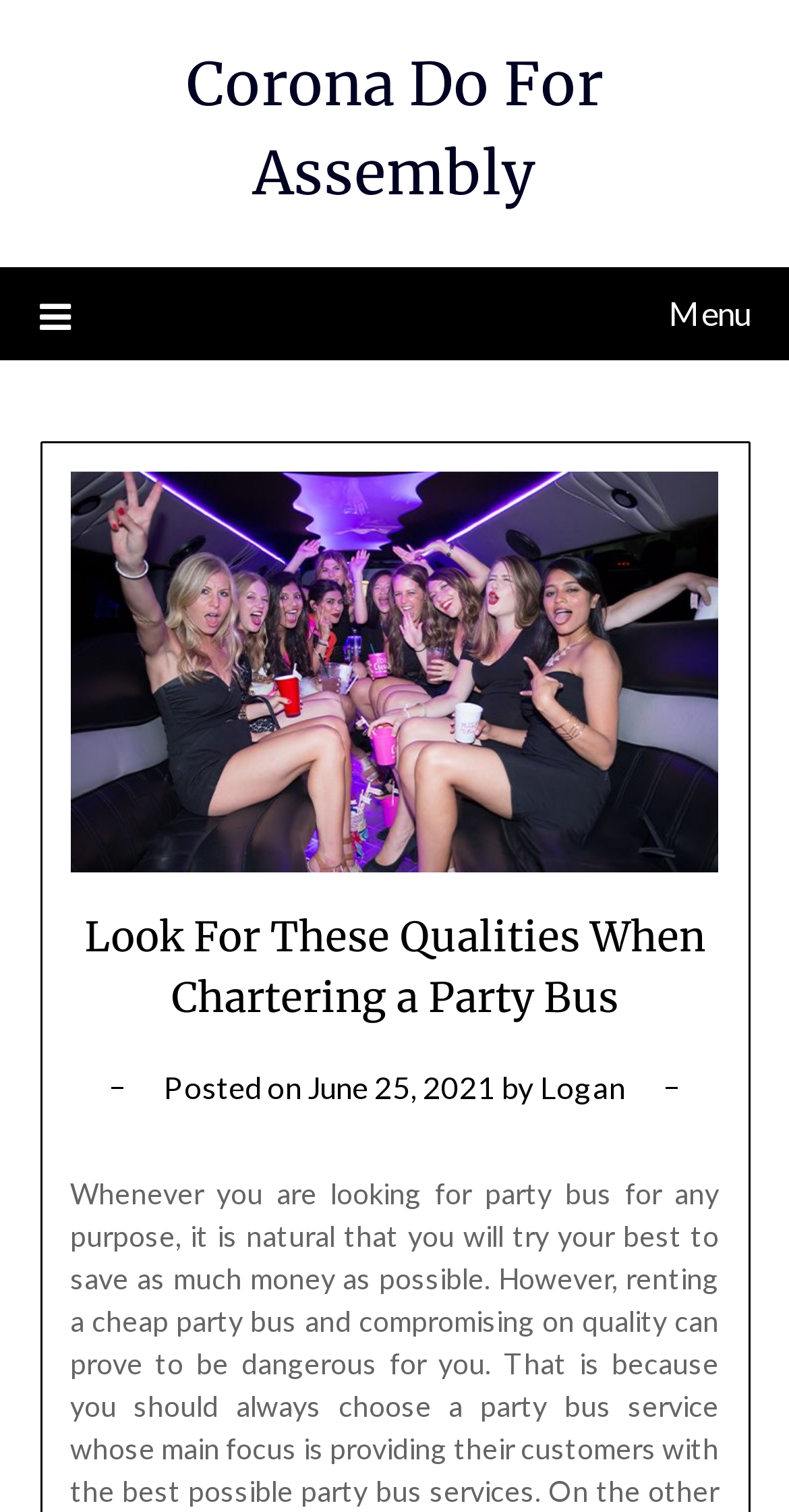Give the bounding box coordinates for the element described by: "Menu".

[0.05, 0.177, 0.95, 0.238]